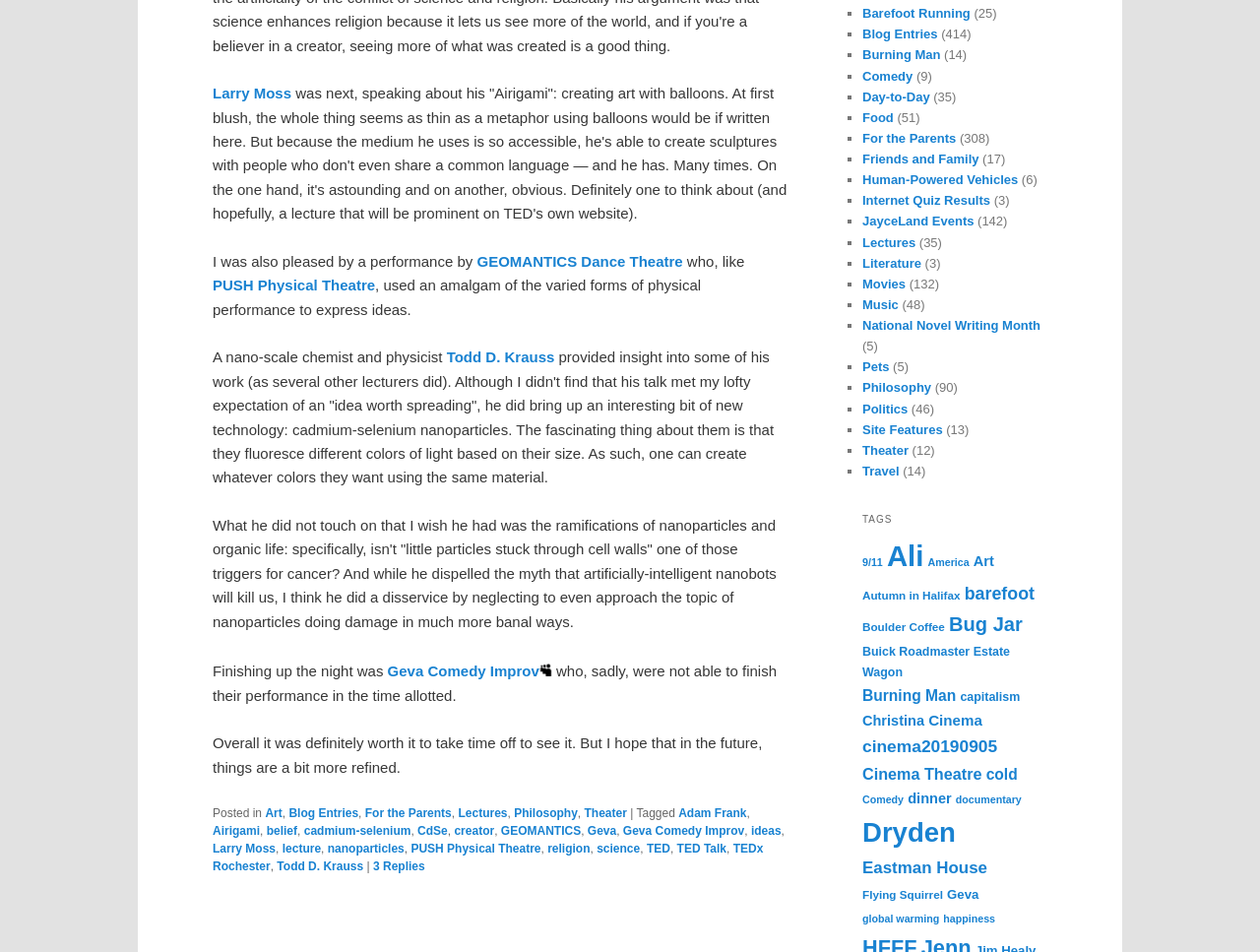Please find the bounding box for the following UI element description. Provide the coordinates in (top-left x, top-left y, bottom-right x, bottom-right y) format, with values between 0 and 1: Buick Roadmaster Estate Wagon

[0.684, 0.677, 0.802, 0.714]